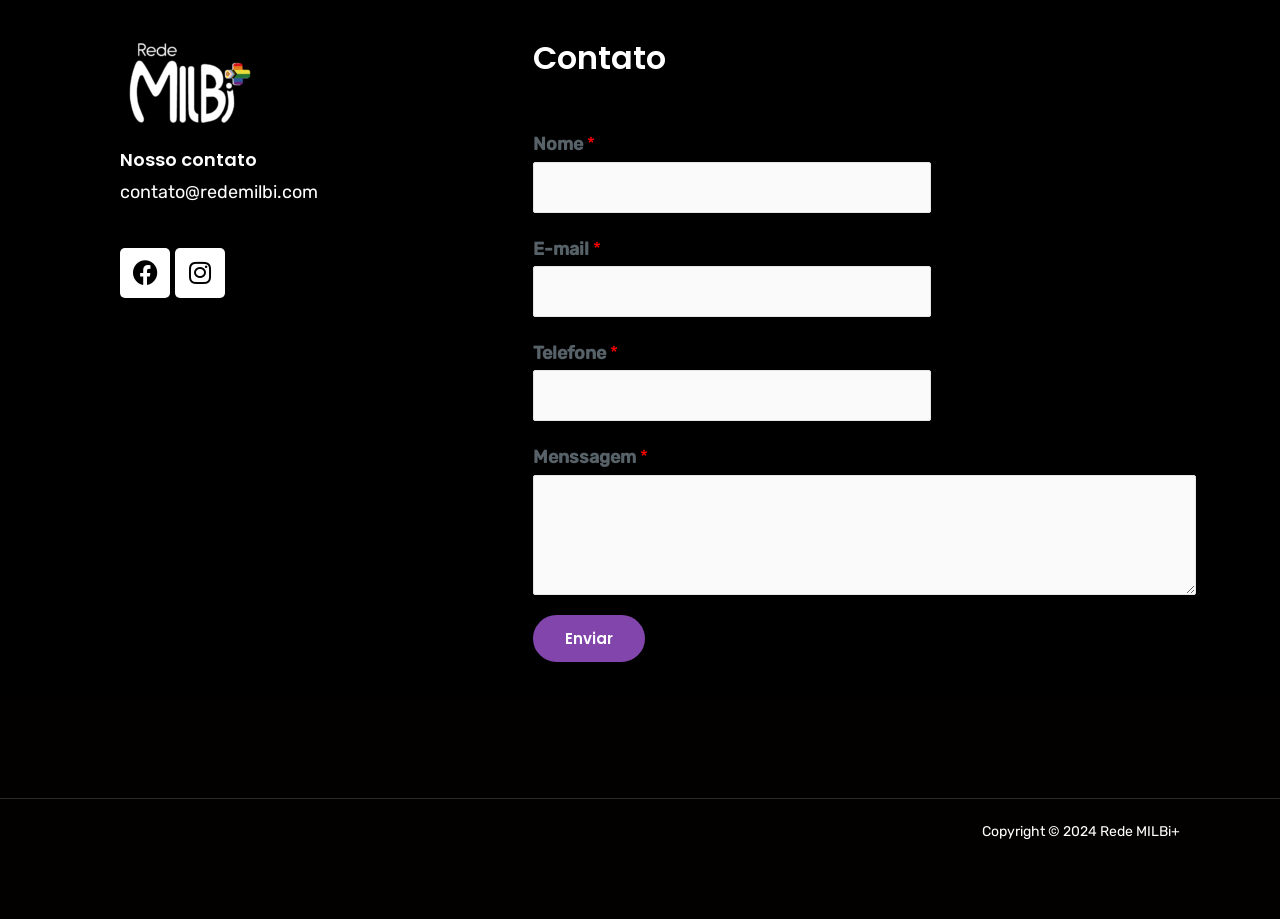Locate the bounding box of the UI element described by: "Facebook" in the given webpage screenshot.

[0.094, 0.269, 0.133, 0.324]